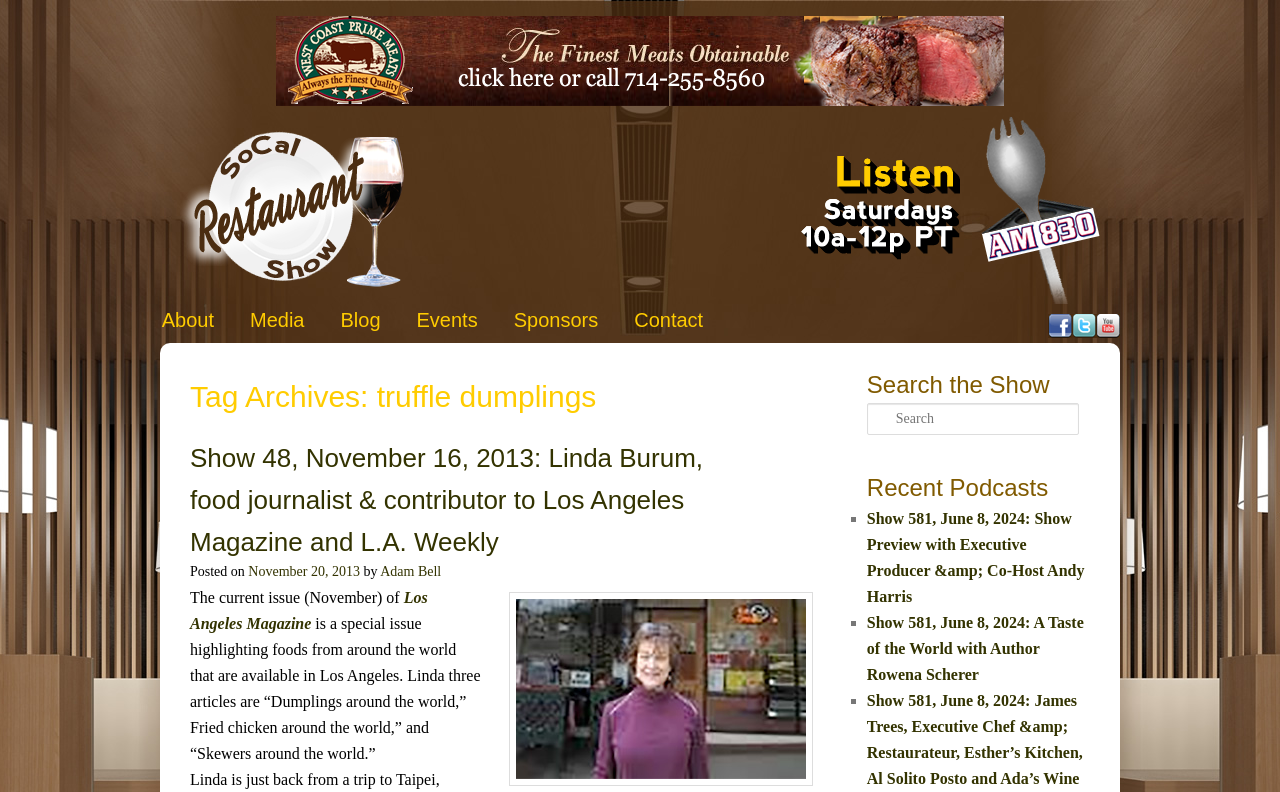What is the name of the author of the article about food from around the world?
Offer a detailed and full explanation in response to the question.

I found the answer by looking at the image element with the text 'Linda Burum' and the subsequent text which mentions her articles about food from around the world available in Los Angeles.